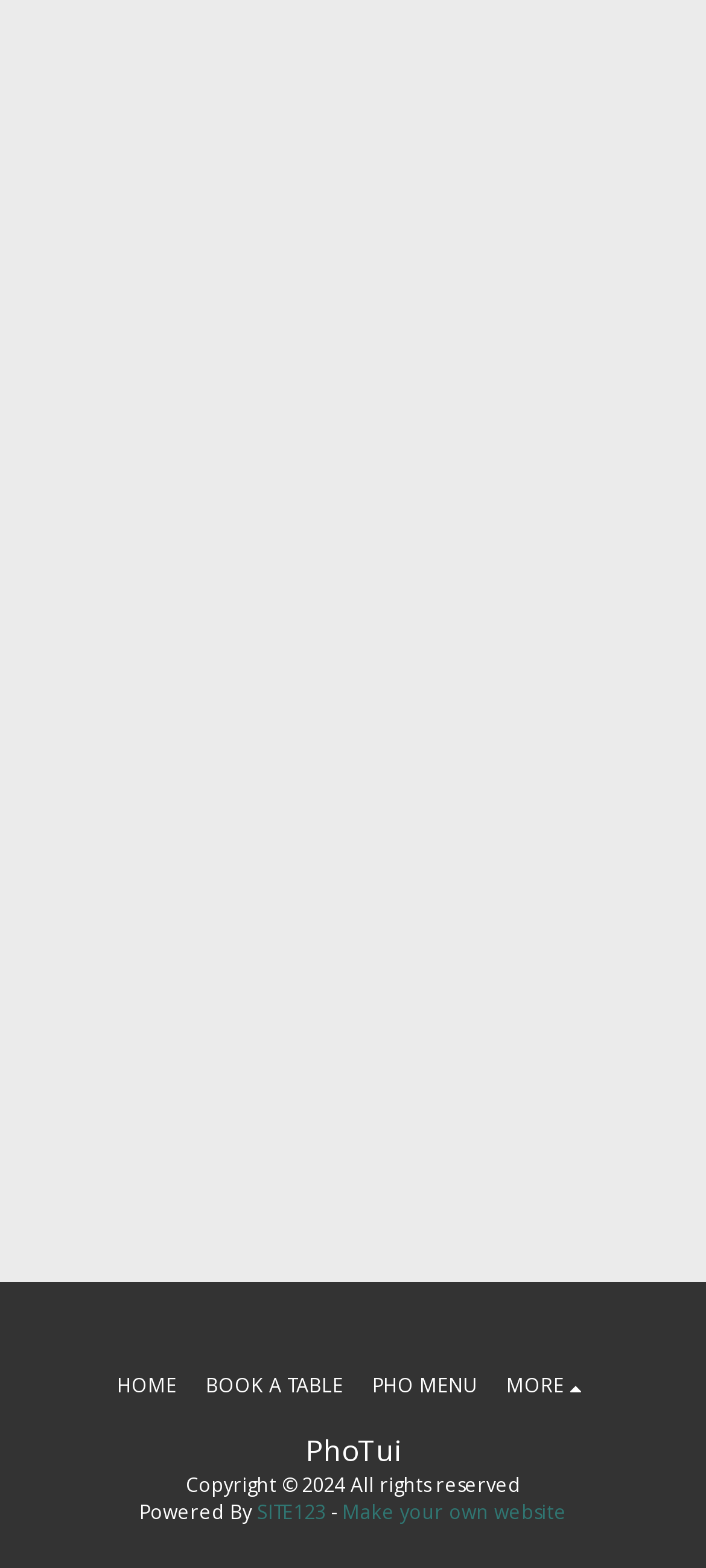Bounding box coordinates are specified in the format (top-left x, top-left y, bottom-right x, bottom-right y). All values are floating point numbers bounded between 0 and 1. Please provide the bounding box coordinate of the region this sentence describes: name="contact_email" placeholder="Email address"

[0.038, 0.052, 0.962, 0.099]